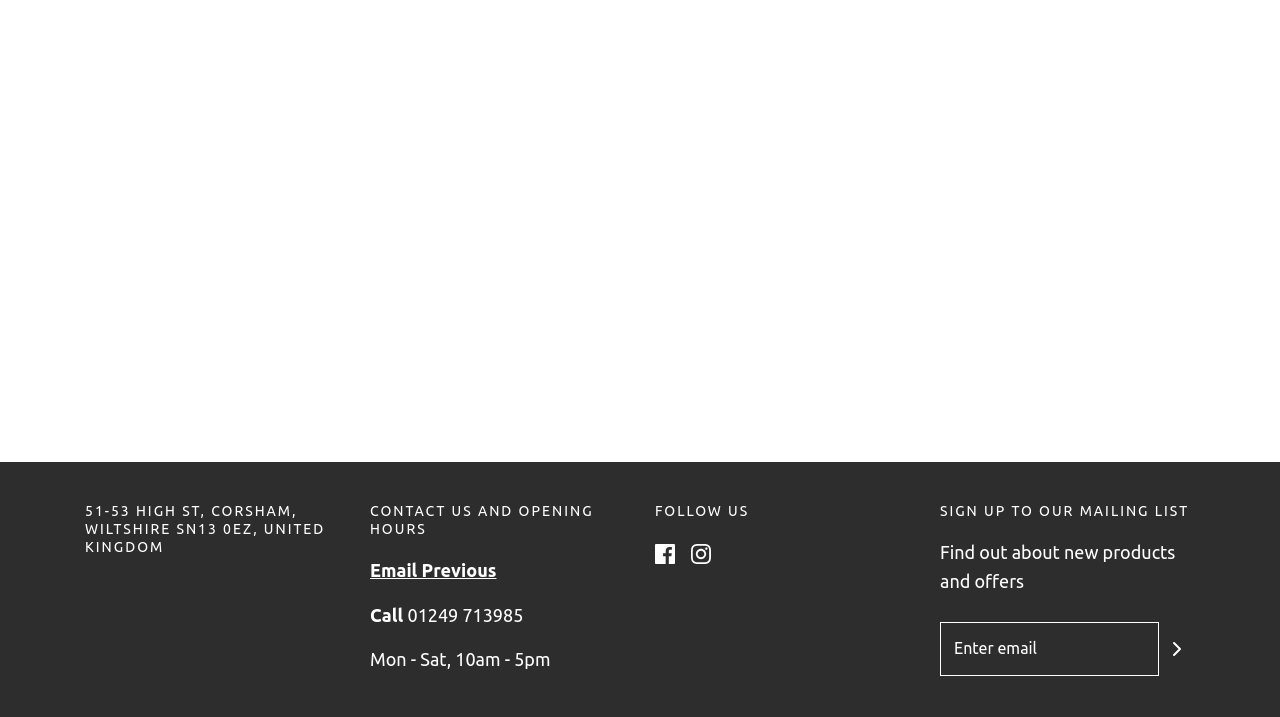Can you give a detailed response to the following question using the information from the image? How can I contact the store?

The contact information of the store can be found in the 'CONTACT US AND OPENING HOURS' section. There are two options to contact the store: calling the phone number '01249 713985' or sending an email by clicking the 'Email' link.